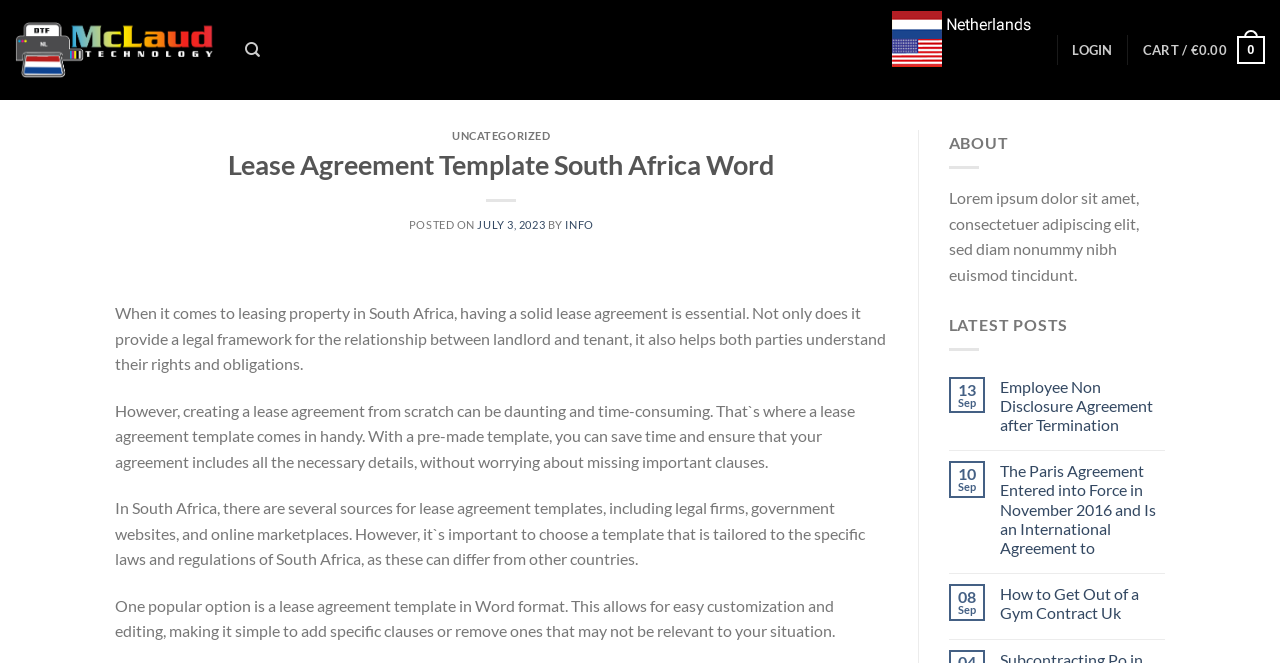Please respond to the question using a single word or phrase:
What is the name of the company?

McLaud Technology Netherlands